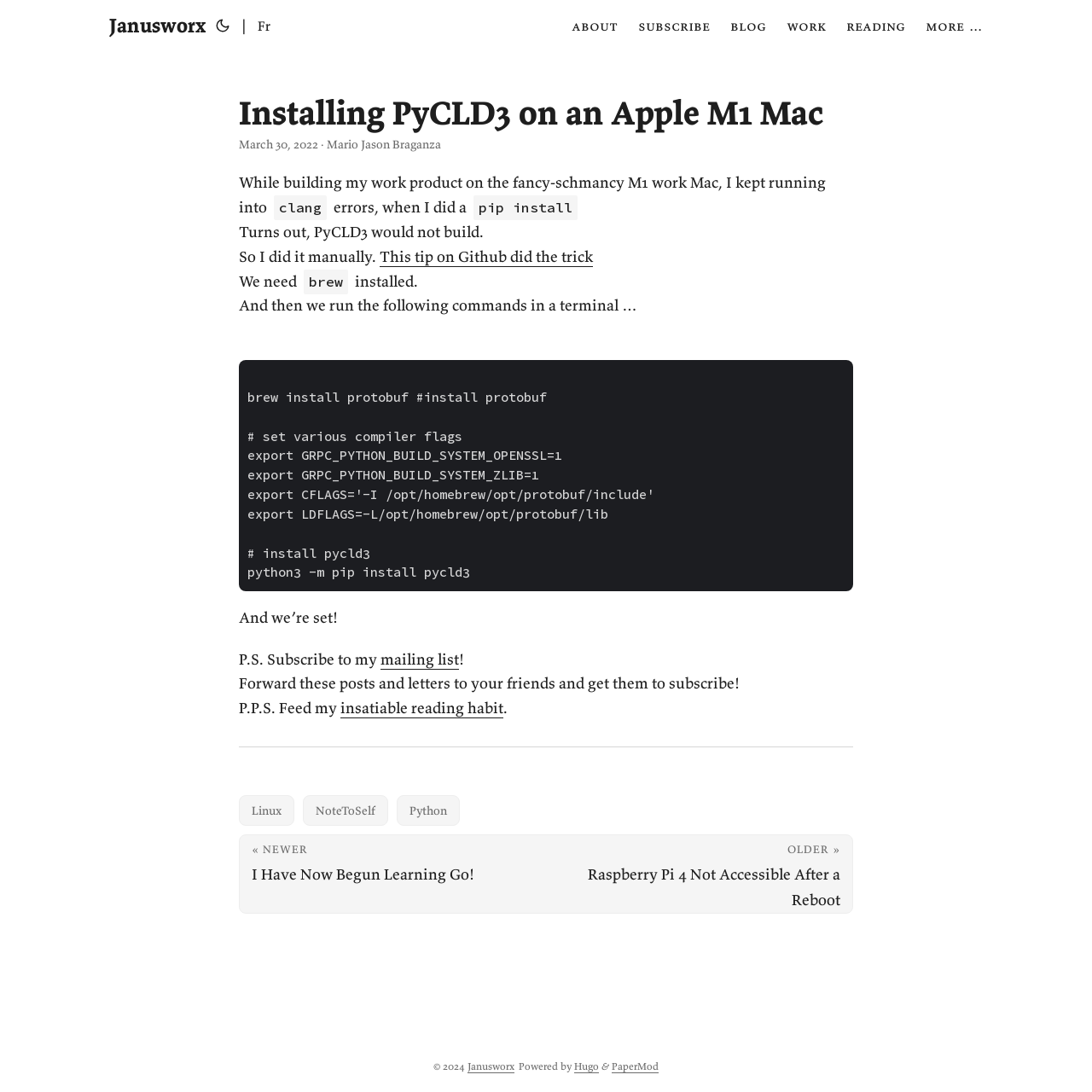Offer a detailed explanation of the webpage layout and contents.

This webpage is a blog post titled "Installing PyCLD3 on an Apple M1 Mac" by Janusworx. At the top, there is a navigation bar with links to the website's main sections, including "about", "subscribe", "blog", "work", "reading", and "more". Below the navigation bar, there is a main content area that takes up most of the page.

The blog post is divided into several sections. The first section is a header area that displays the title of the post, the date it was published, and the author's name. Below the header, there is a paragraph of text that describes the problem the author encountered while building a work product on an Apple M1 Mac.

The next section is a series of paragraphs that provide a solution to the problem. The text is interspersed with links to external resources, including a GitHub tip that helped the author resolve the issue. There is also a code block that displays a set of commands that need to be run in a terminal to install PyCLD3.

At the bottom of the page, there is a footer area that contains links to related topics, including Linux, NoteToSelf, and Python. There are also links to newer and older blog posts. Finally, there is a copyright notice and a mention of the website's powering technology, Hugo, and theme, PaperMod.